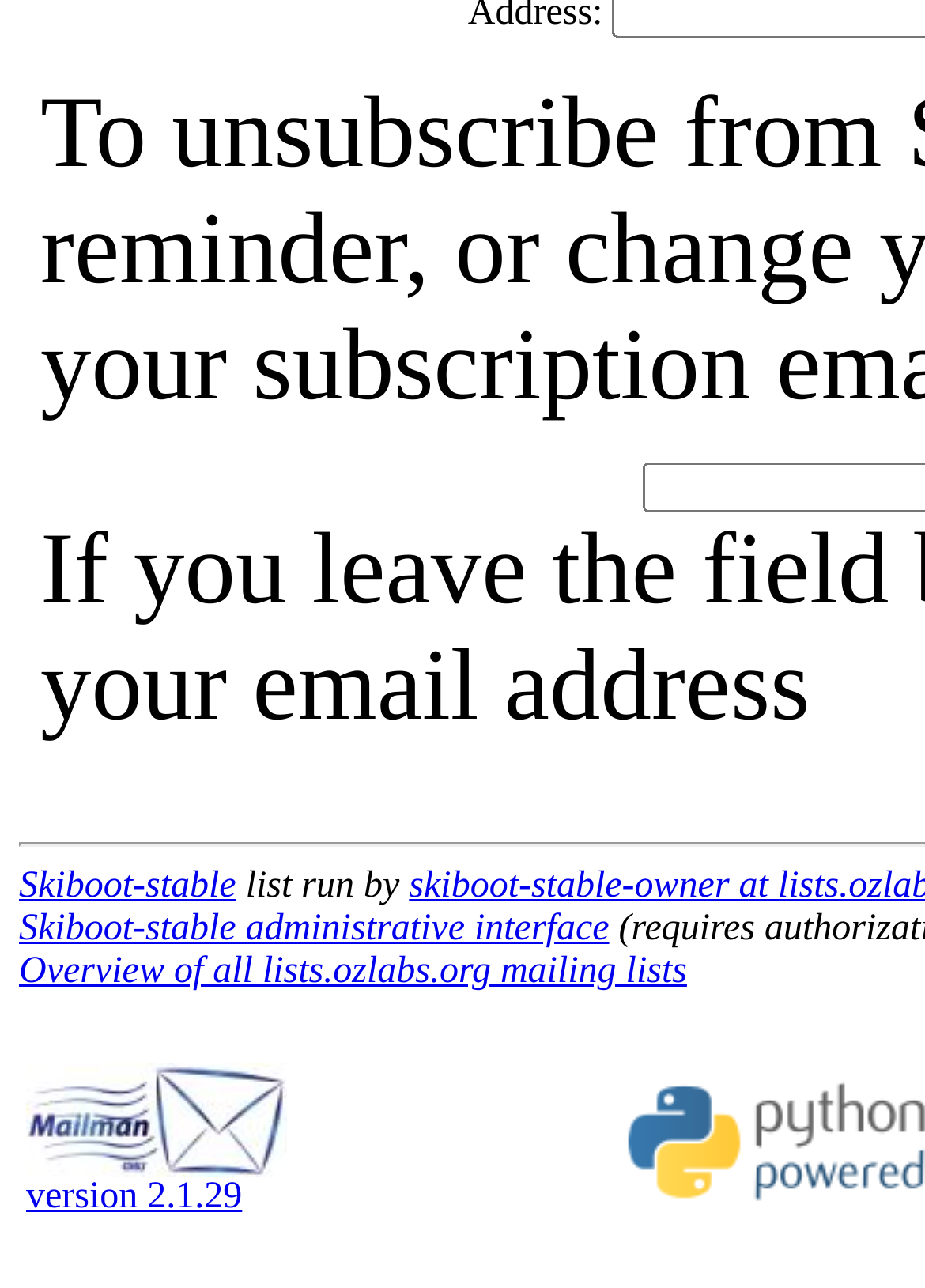Identify the bounding box coordinates for the UI element described as follows: Skiboot-stable administrative interface. Use the format (top-left x, top-left y, bottom-right x, bottom-right y) and ensure all values are floating point numbers between 0 and 1.

[0.021, 0.705, 0.659, 0.737]